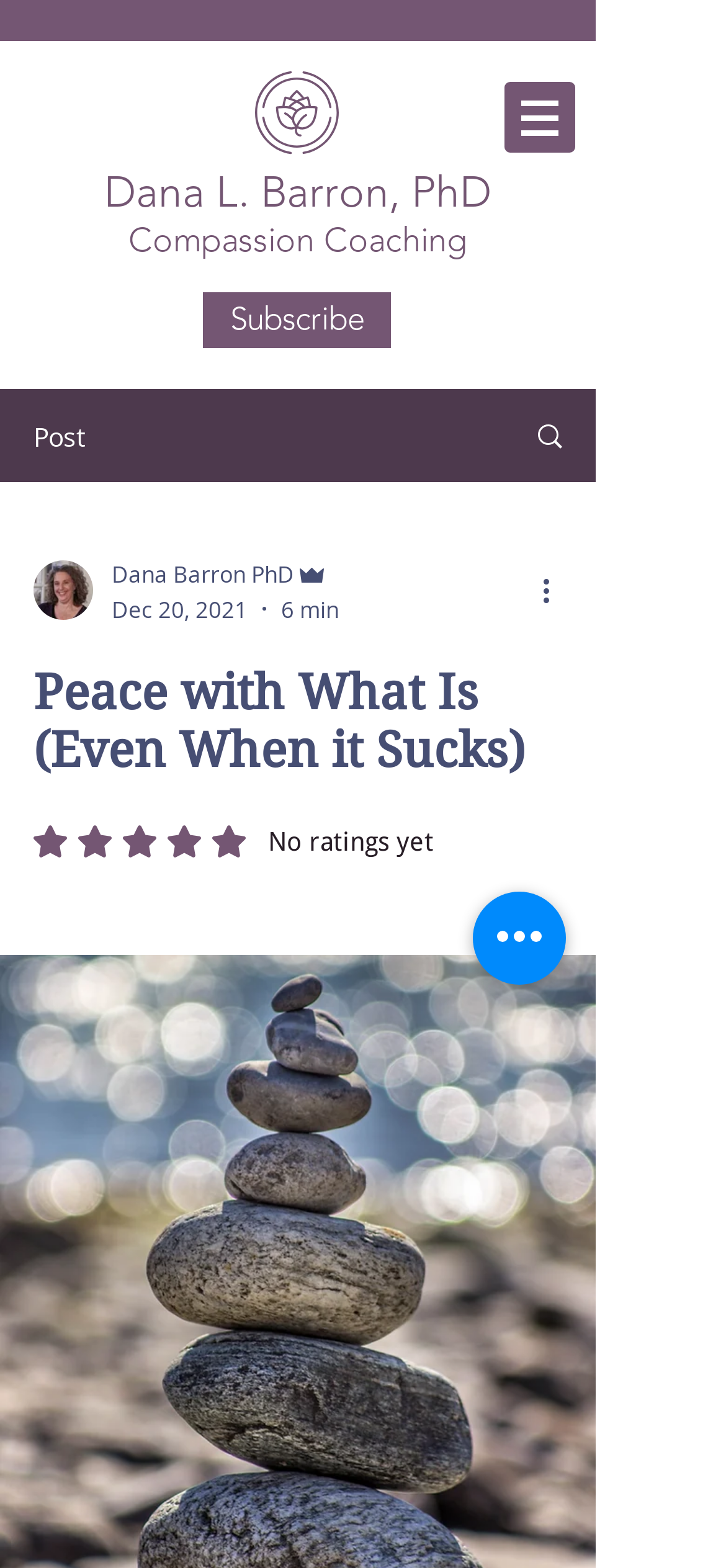Please identify the primary heading on the webpage and return its text.

Peace with What Is (Even When it Sucks)